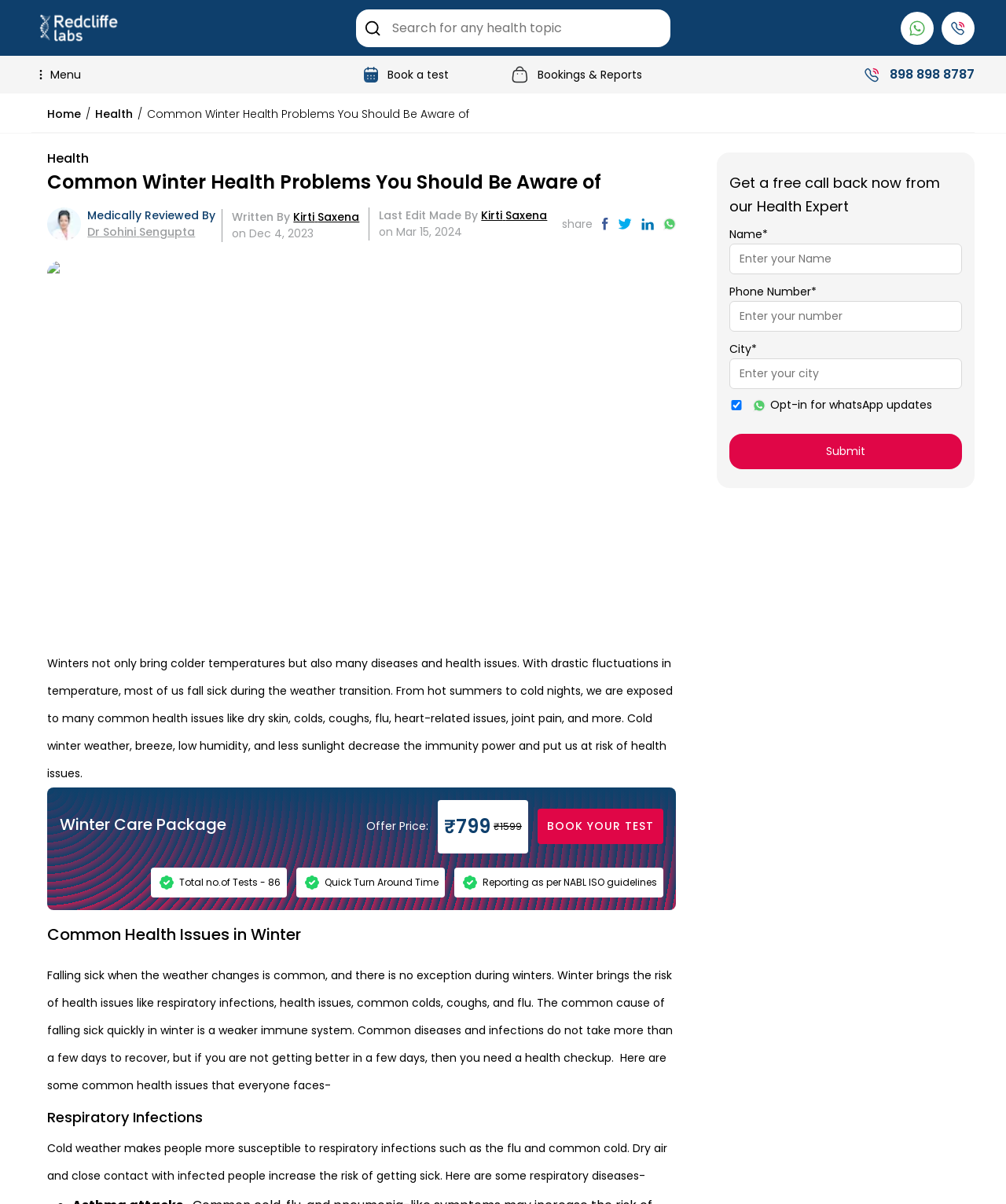Deliver a detailed narrative of the webpage's visual and textual elements.

This webpage is about common winter health problems and provides a guide to prevention and management. At the top, there is a logo of Redcliffe on the left and a search bar on the right. Below the search bar, there are three buttons: "Menu", "Book a test", and "Bookings & Reports". On the right side, there is a phone number "898 898 8787" with a call icon.

The main content of the webpage is divided into sections. The first section has a heading "Common Winter Health Problems You Should Be Aware of" and provides an introduction to the topic. Below the heading, there is an image of the author, followed by the medically reviewed by and written by information.

The next section discusses the importance of winter care and provides a package offer with a discounted price. There is a "BOOK YOUR TEST" button below the offer. On the right side, there are three icons with text describing the benefits of the test, including the total number of tests, quick turnaround time, and reporting as per NABL ISO guidelines.

The following section is about common health issues in winter, including respiratory infections, colds, coughs, and flu. It explains that a weaker immune system is the common cause of falling sick quickly in winter.

The webpage also has a section about respiratory infections, which are more common in cold weather. It lists some respiratory diseases and provides information about them.

At the bottom of the webpage, there is a call-to-action section "Get a free call back now from our Health Expert" with a form to fill in name, phone number, and city to receive a callback. There is also an option to opt-in for WhatsApp updates.